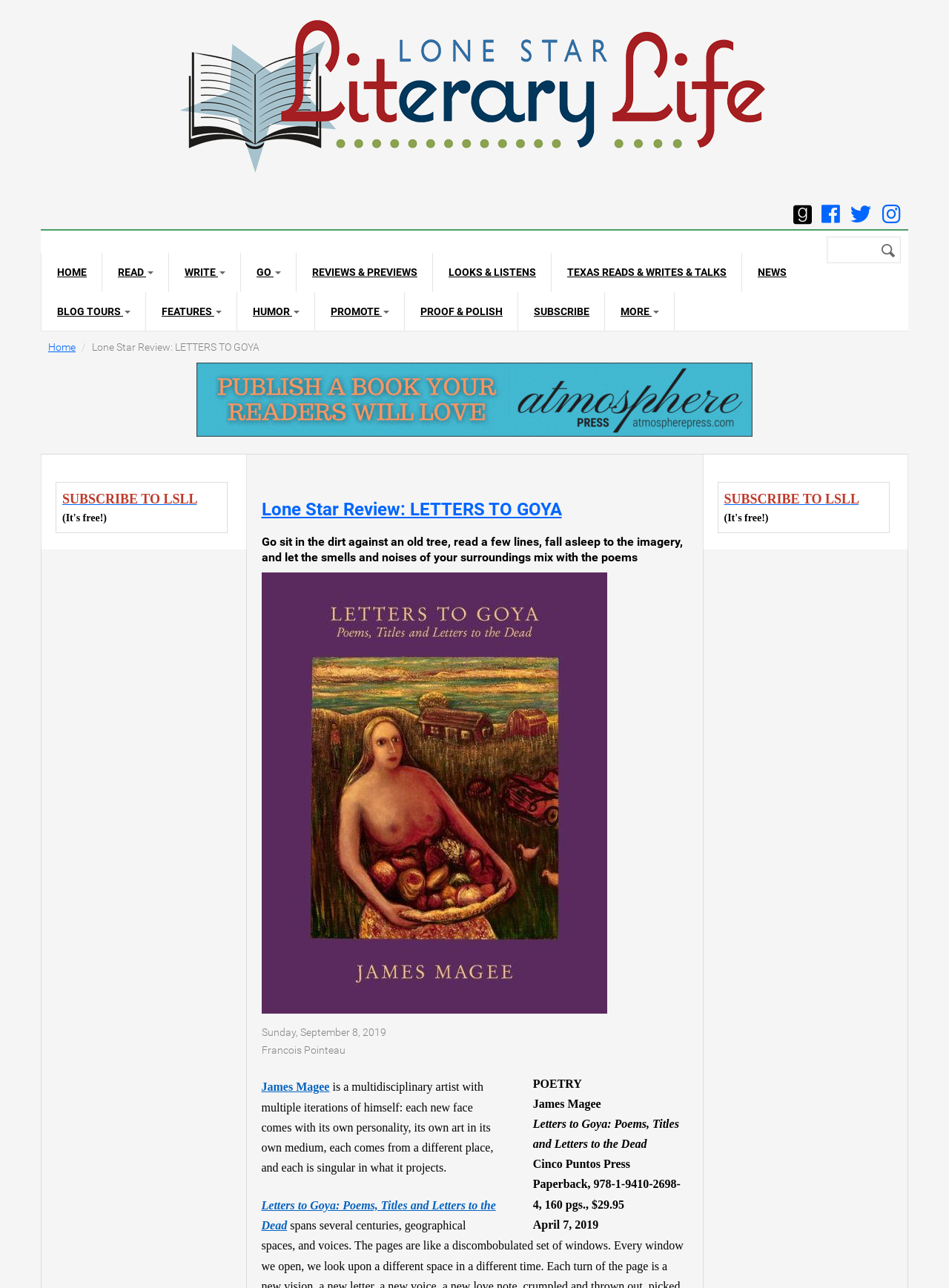Please provide a brief answer to the following inquiry using a single word or phrase:
What is the publication date of the book?

April 7, 2019